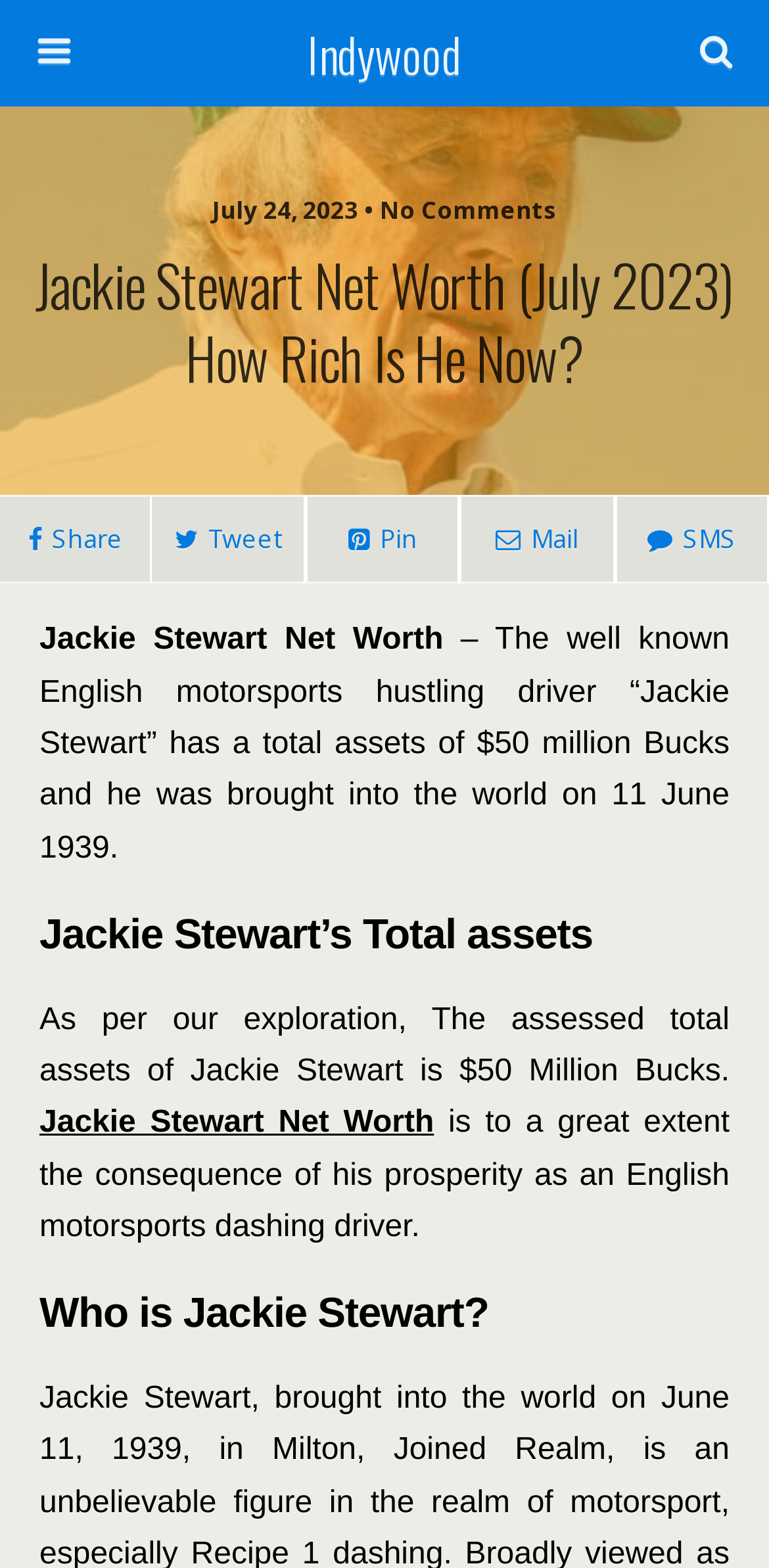What is the profession of Jackie Stewart?
Using the image, answer in one word or phrase.

English motorsports dashing driver